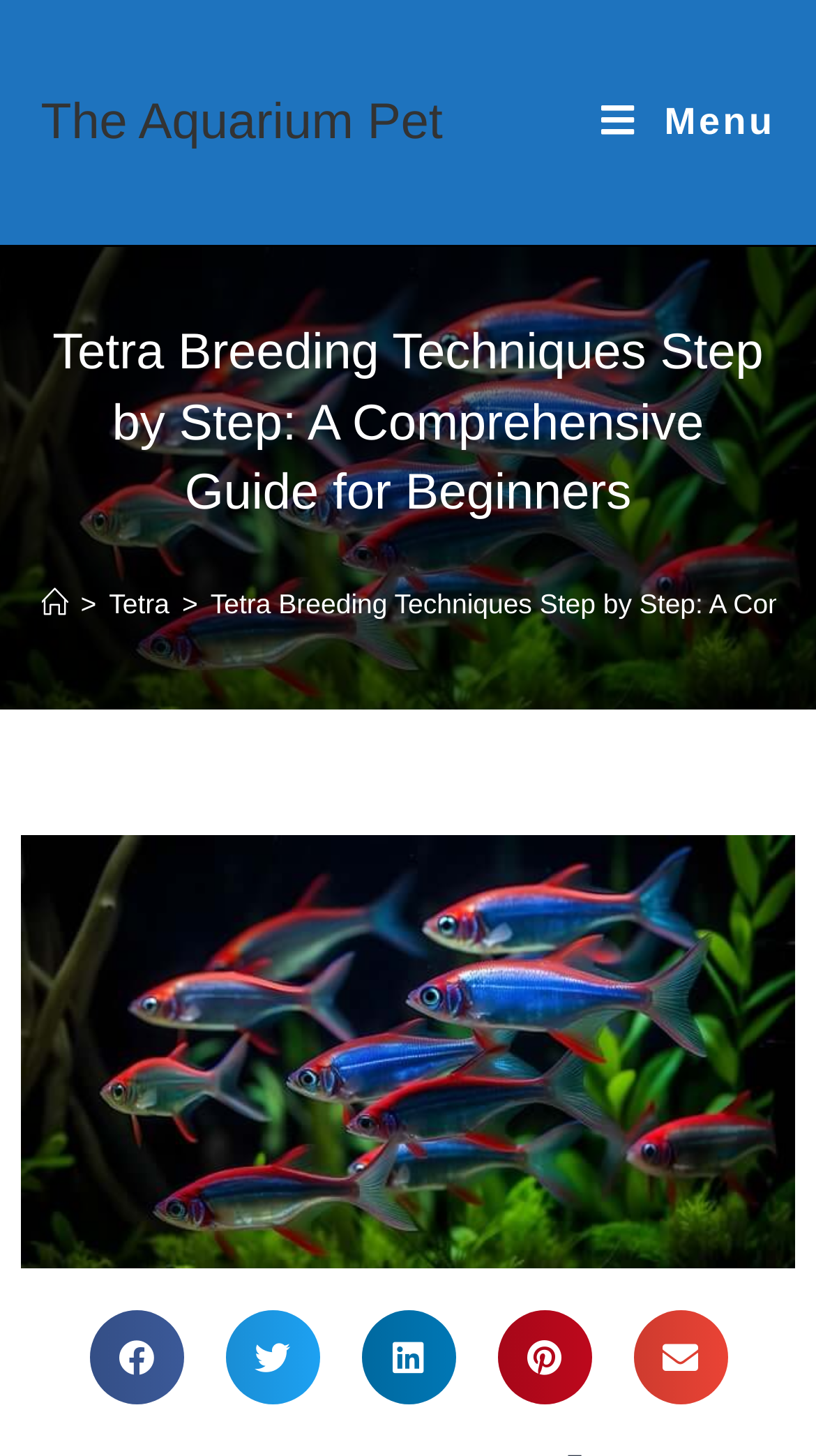Highlight the bounding box coordinates of the element that should be clicked to carry out the following instruction: "Go to the Tetra page". The coordinates must be given as four float numbers ranging from 0 to 1, i.e., [left, top, right, bottom].

[0.134, 0.404, 0.208, 0.425]